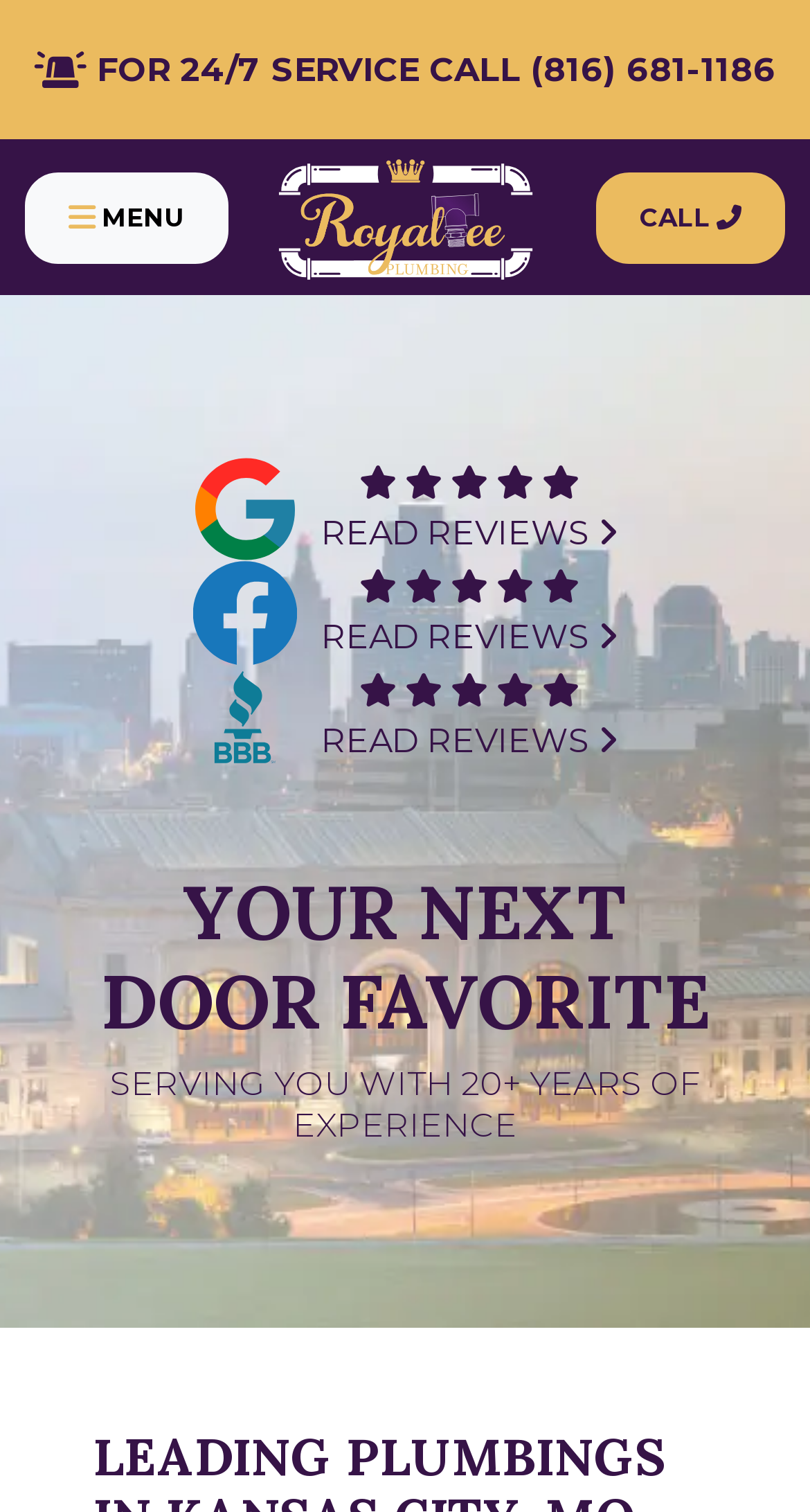What is the phone number for 24/7 service?
Use the screenshot to answer the question with a single word or phrase.

(816) 681-1186